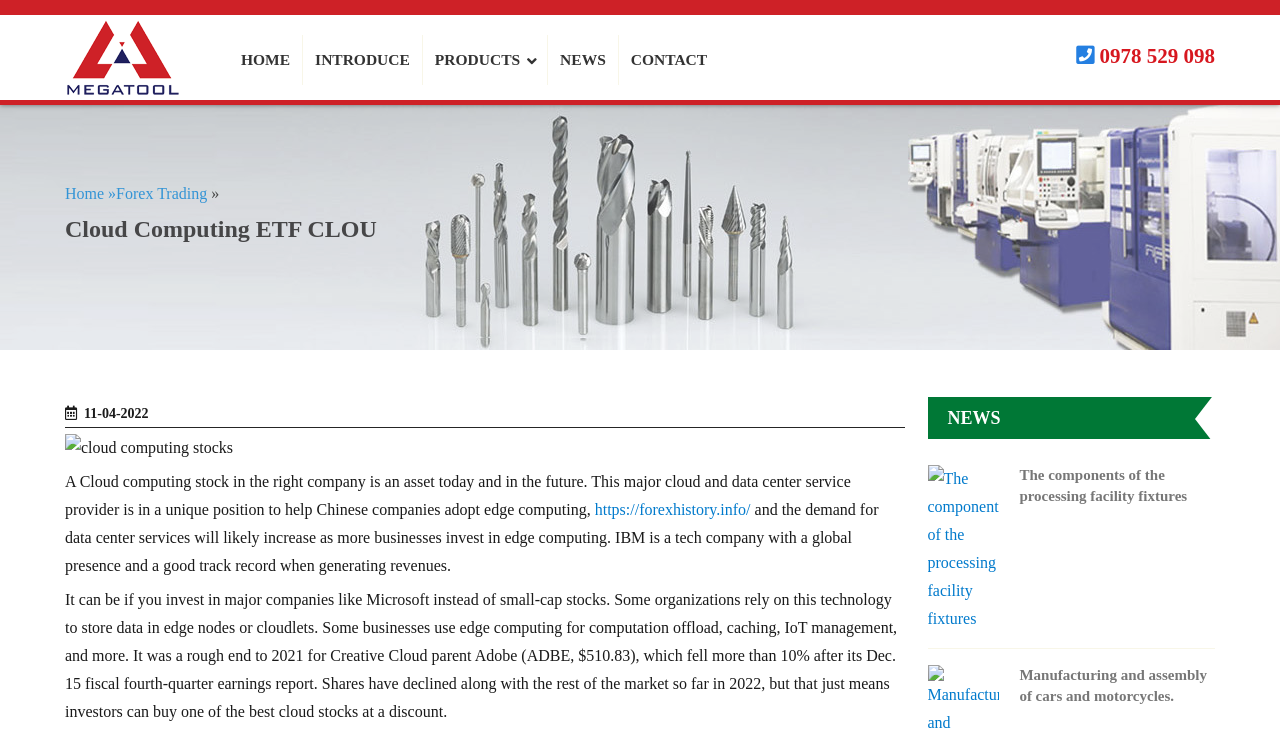Please specify the bounding box coordinates in the format (top-left x, top-left y, bottom-right x, bottom-right y), with values ranging from 0 to 1. Identify the bounding box for the UI component described as follows: Forex Trading

[0.091, 0.25, 0.162, 0.273]